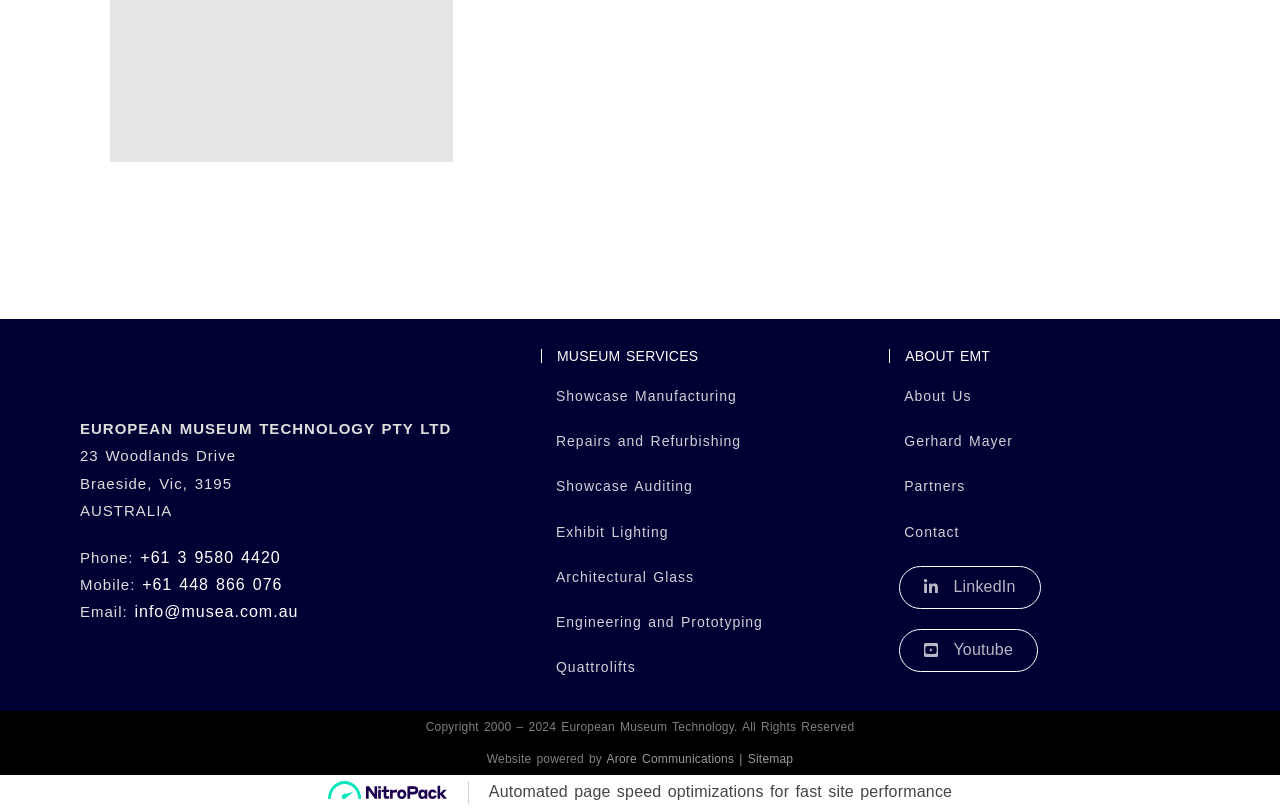Please find the bounding box coordinates in the format (top-left x, top-left y, bottom-right x, bottom-right y) for the given element description. Ensure the coordinates are floating point numbers between 0 and 1. Description: alt="European Museum Technology"

[0.062, 0.431, 0.258, 0.488]